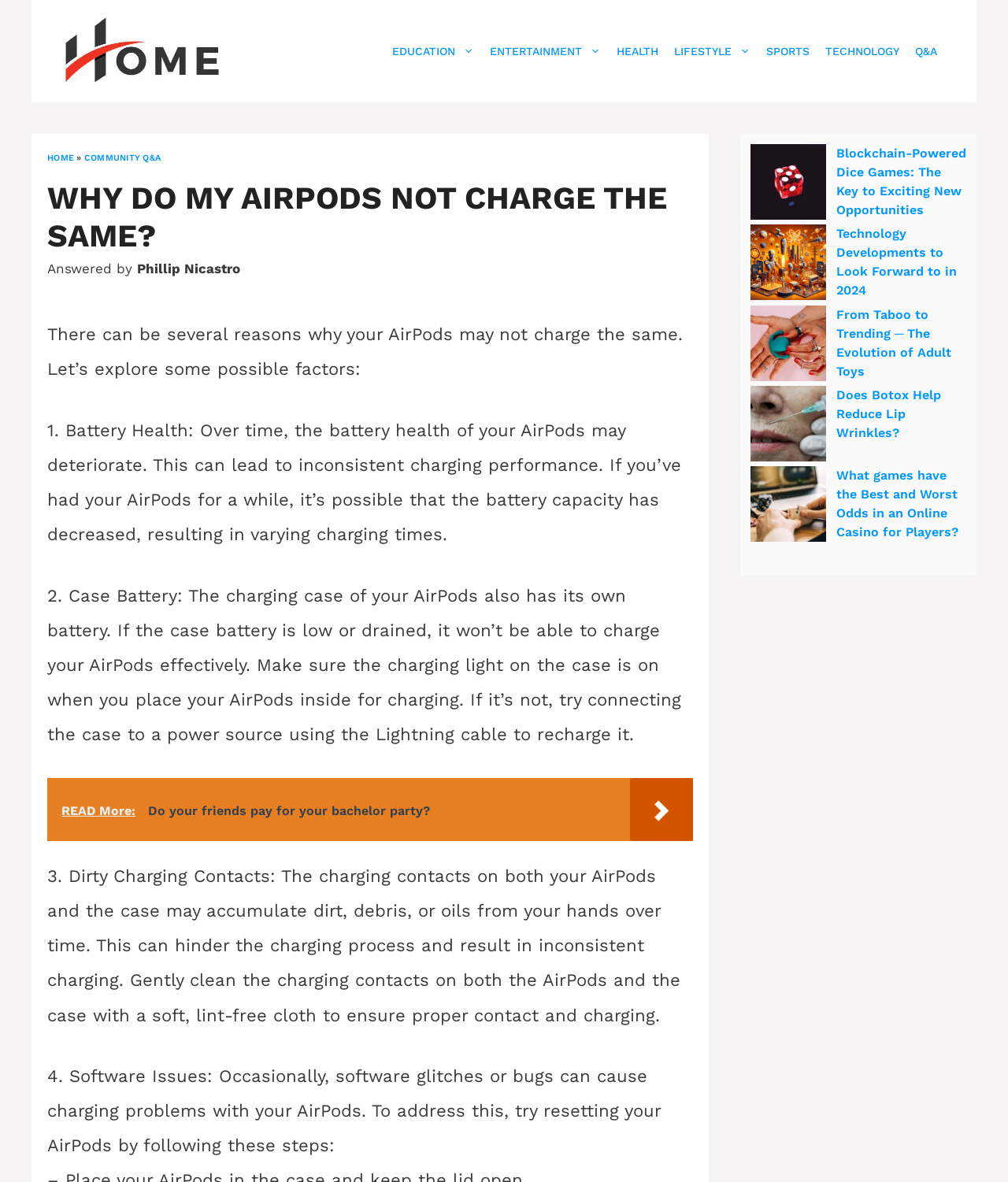Elaborate on the different components and information displayed on the webpage.

This webpage is about exploring possible reasons why AirPods may not charge the same. At the top, there is a banner with a link to the site's homepage, accompanied by a navigation menu with various categories such as EDUCATION, ENTERTAINMENT, HEALTH, and more. Below the navigation menu, there is a header with the title "WHY DO MY AIRPODS NOT CHARGE THE SAME?" followed by a brief introduction to the topic.

The main content of the page is divided into four sections, each discussing a possible reason for inconsistent AirPods charging. The first reason is related to battery health, the second is about the case battery, the third is about dirty charging contacts, and the fourth is about software issues. Each section provides a detailed explanation of the issue and possible solutions.

On the right side of the page, there is a complementary section with several links to other articles, each accompanied by an image. These articles cover various topics such as blockchain-powered dice games, technology developments, adult toys, Botox, and online casino games.